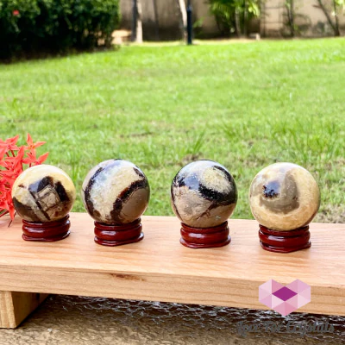How many Septarian Dragon Stone spheres are in the image?
From the image, provide a succinct answer in one word or a short phrase.

Four